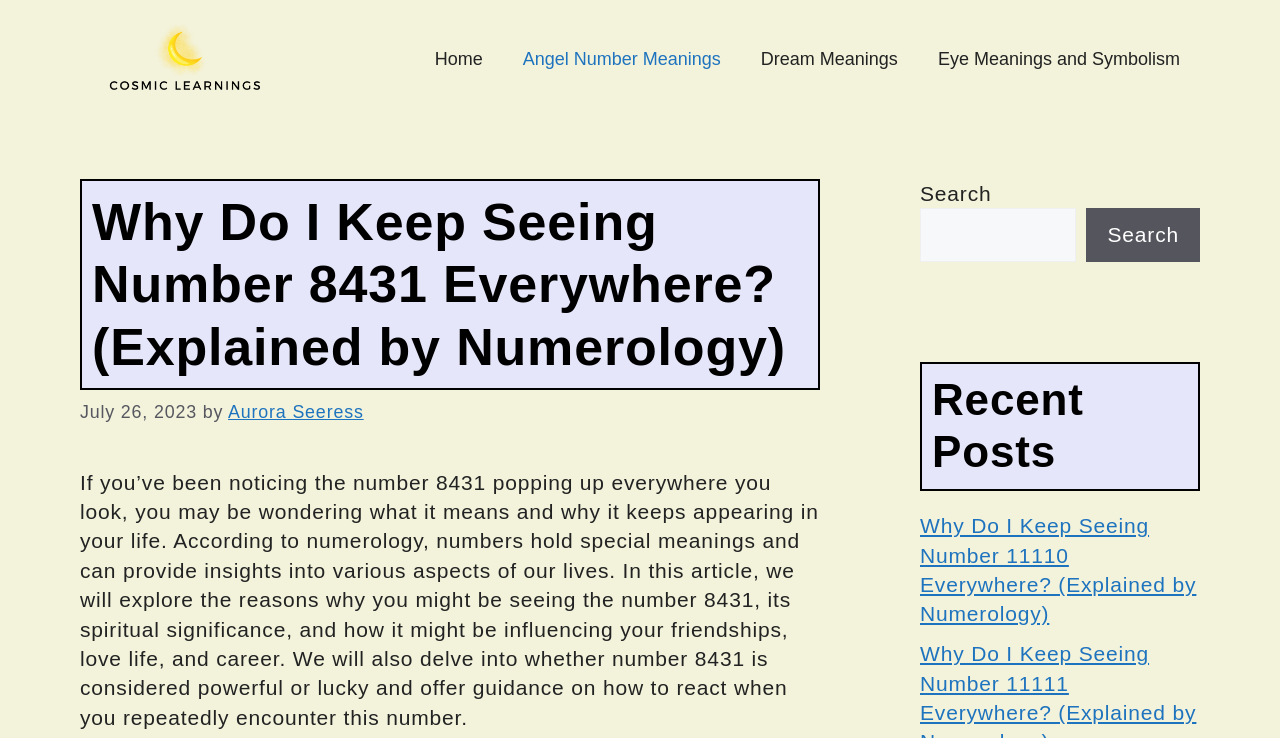Find the bounding box coordinates for the HTML element described in this sentence: "Angel Number Meanings". Provide the coordinates as four float numbers between 0 and 1, in the format [left, top, right, bottom].

[0.393, 0.04, 0.579, 0.121]